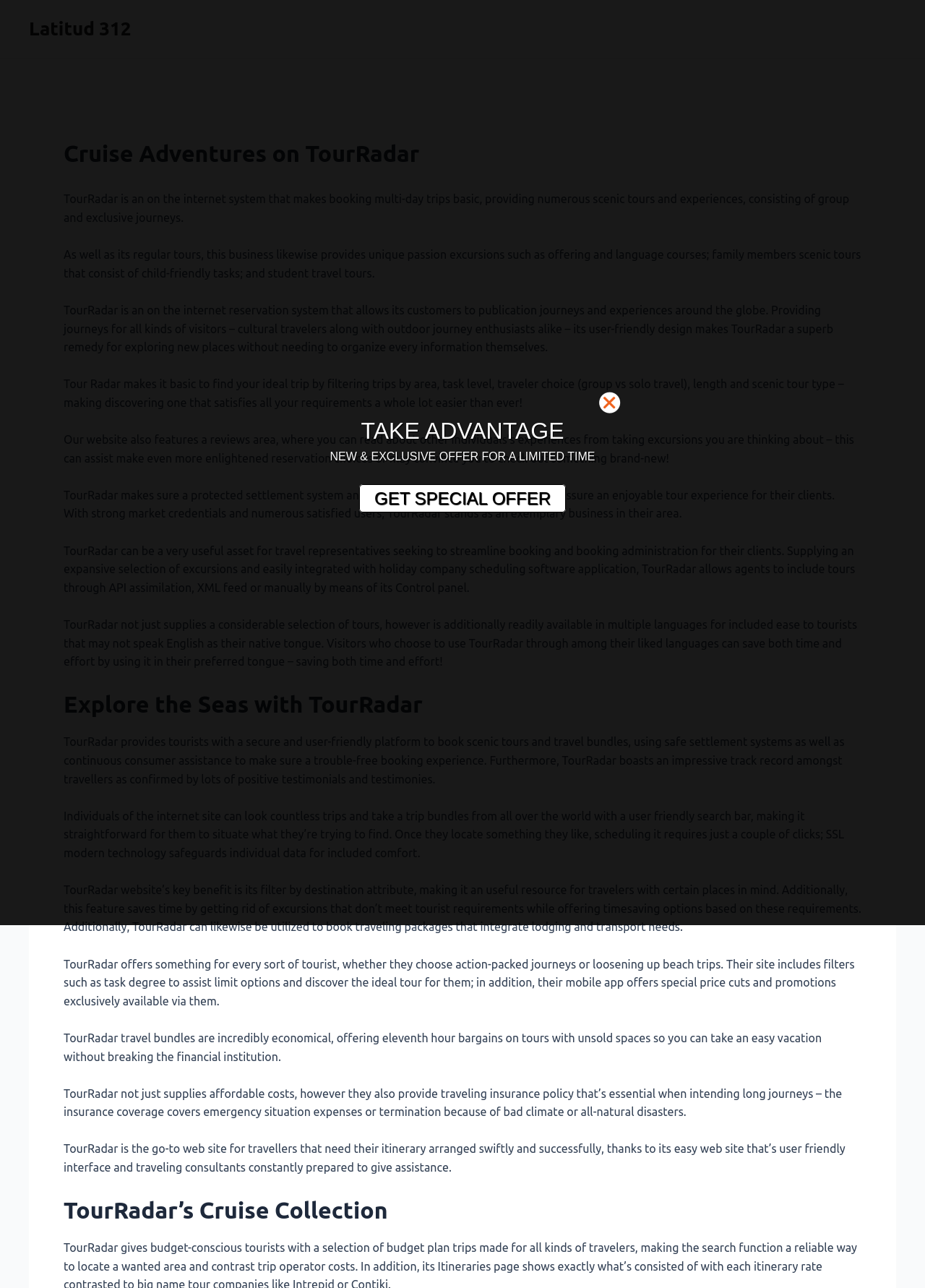What type of excursions does TourRadar offer?
Kindly give a detailed and elaborate answer to the question.

The webpage mentions 'Cruise Adventures on TourRadar' as a heading, indicating that TourRadar offers cruise adventures as one of its excursion options.